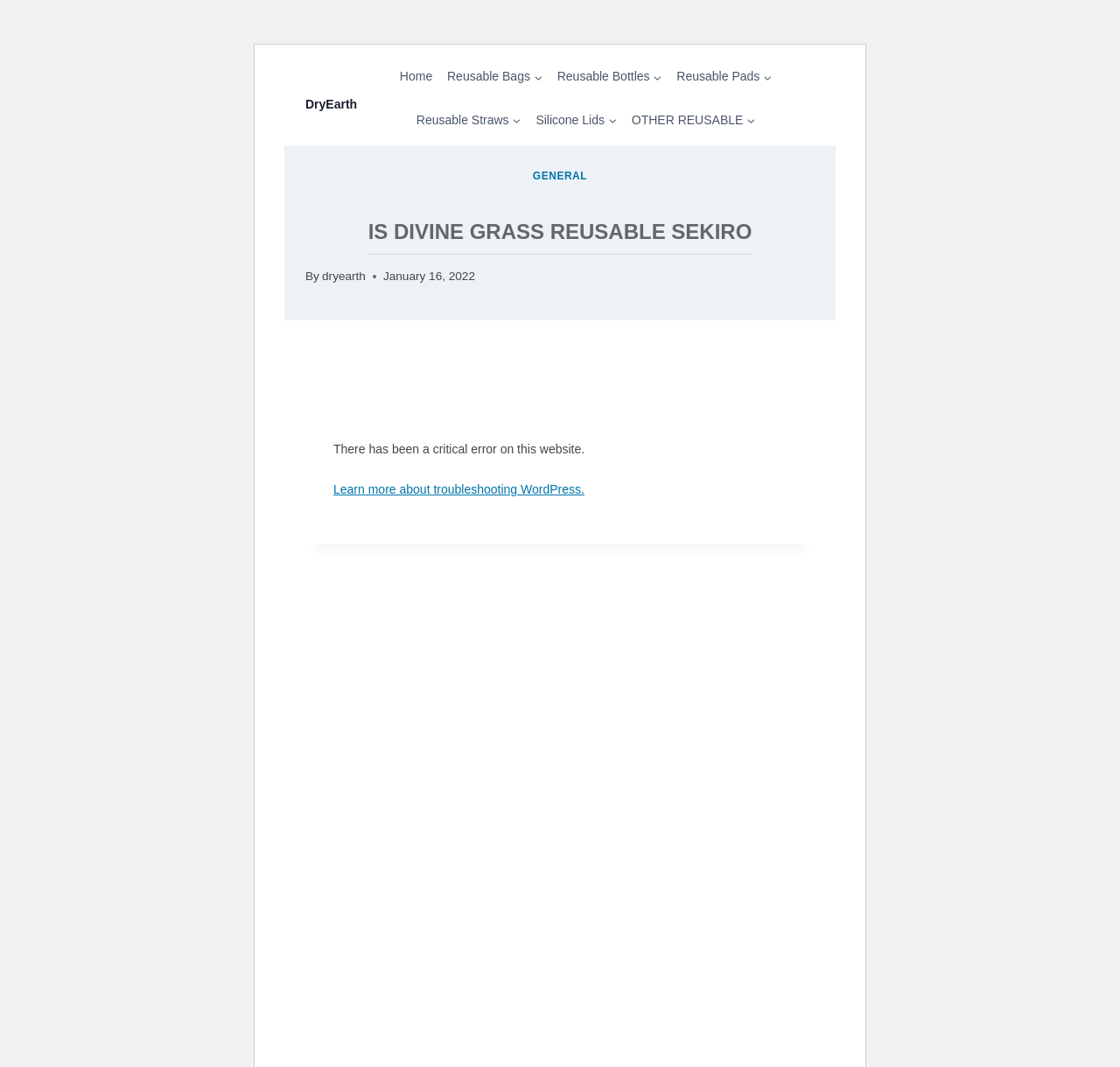Please identify the bounding box coordinates of the element's region that I should click in order to complete the following instruction: "learn more about troubleshooting WordPress". The bounding box coordinates consist of four float numbers between 0 and 1, i.e., [left, top, right, bottom].

[0.298, 0.452, 0.522, 0.465]